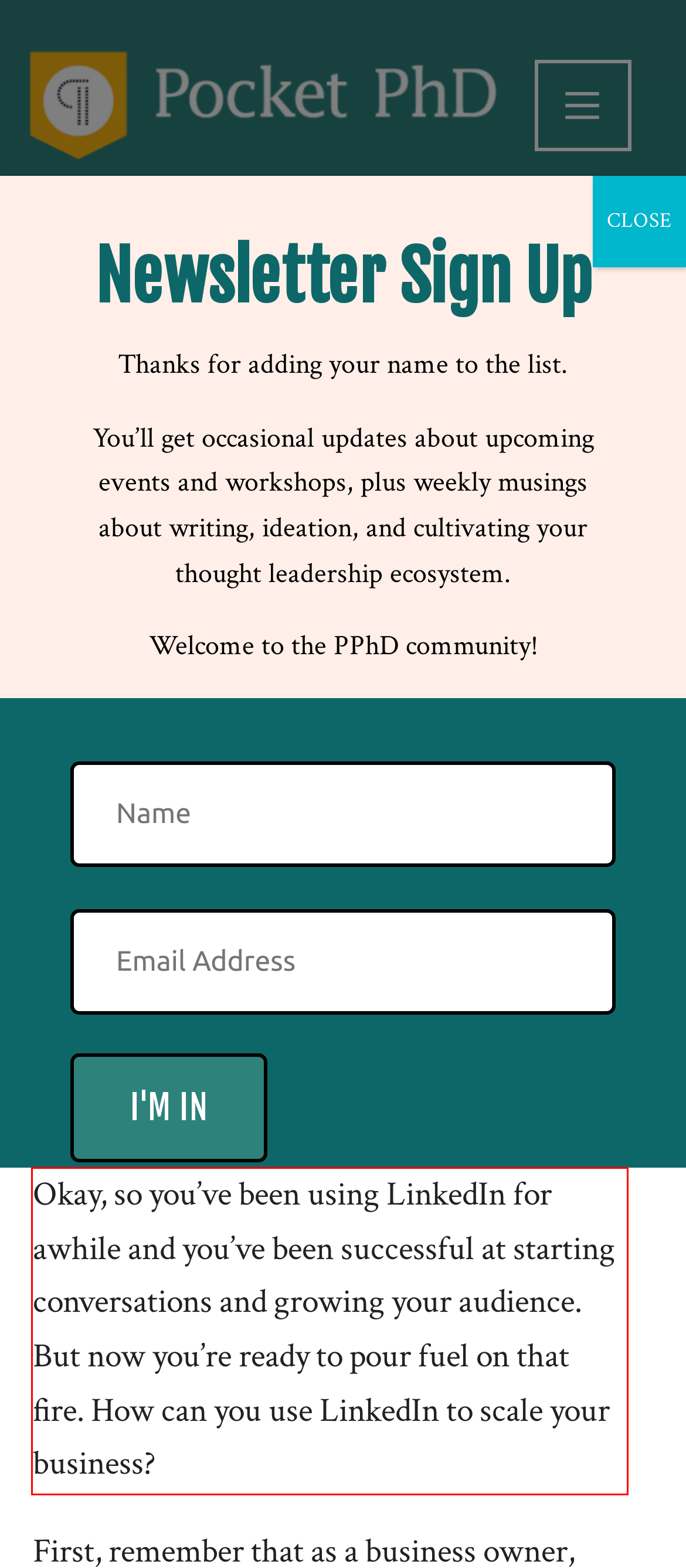Given the screenshot of a webpage, identify the red rectangle bounding box and recognize the text content inside it, generating the extracted text.

Okay, so you’ve been using LinkedIn for awhile and you’ve been successful at starting conversations and growing your audience. But now you’re ready to pour fuel on that fire. How can you use LinkedIn to scale your business?